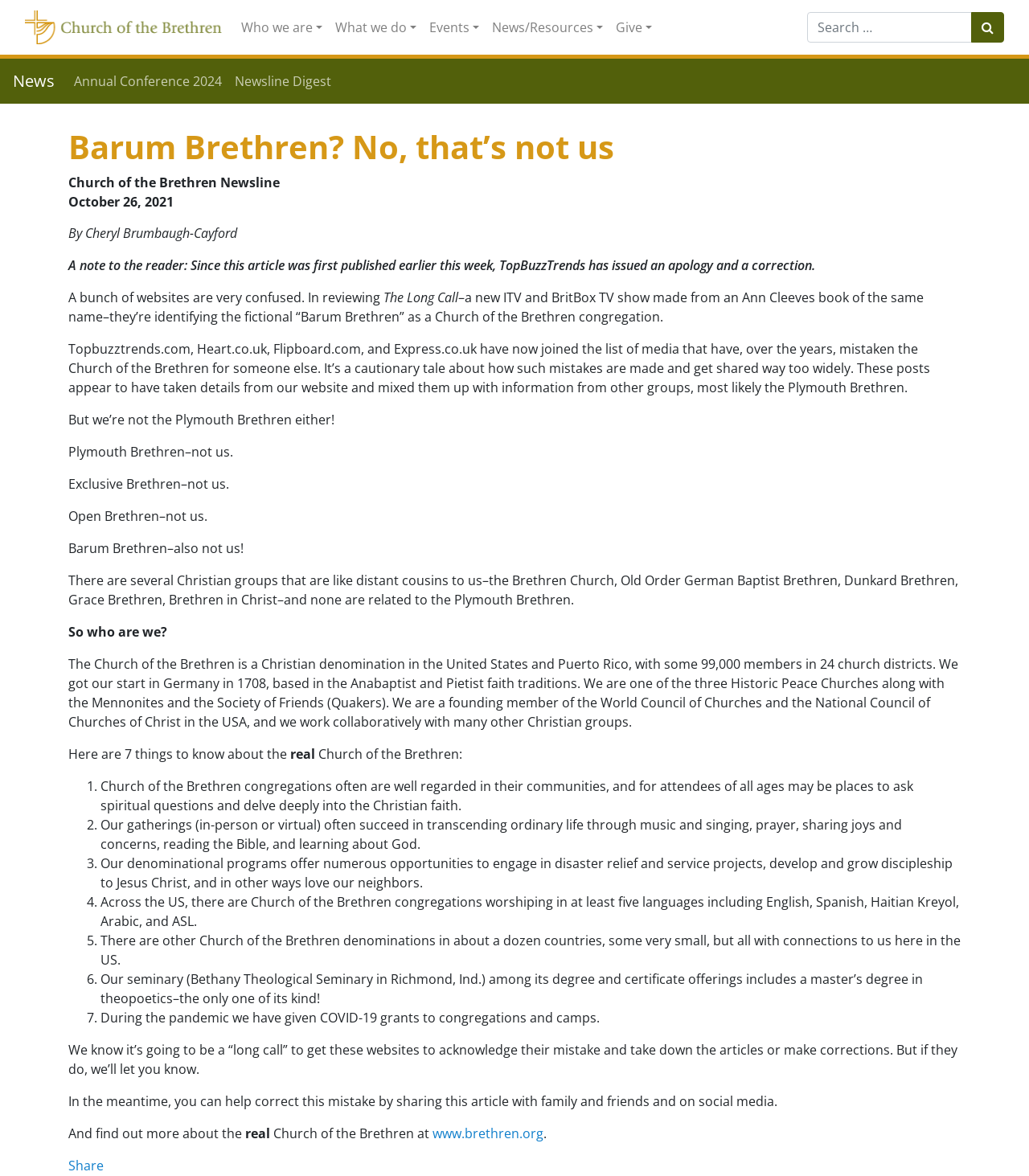Use a single word or phrase to answer the question:
What is the name of the TV show that mistakenly identified the Church of the Brethren?

The Long Call